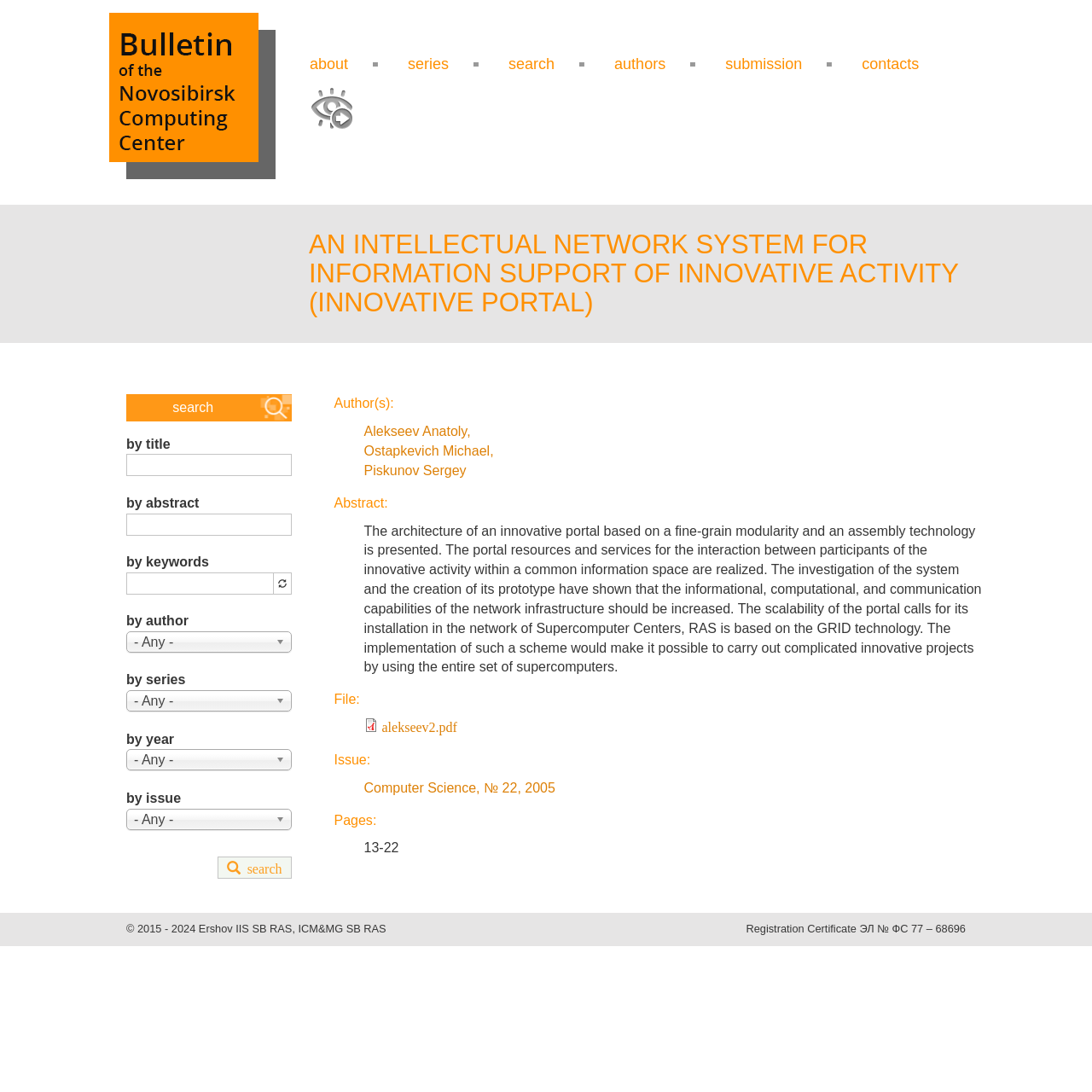Elaborate on the information and visuals displayed on the webpage.

The webpage is an intellectual network system for information support of innovative activity, also known as an innovative portal. At the top, there is a link to skip to the main content, followed by a navigation menu with links to the home page, about, series, search, authors, and submission. Below the navigation menu, there is a heading that reads "AN INTELLECTUAL NETWORK SYSTEM FOR INFORMATION SUPPORT OF INNOVATIVE ACTIVITY (INNOVATIVE PORTAL)".

The main content area is divided into two sections. On the left, there is a search form with various options to search by title, abstract, keywords, author, series, and year. Each option has a corresponding text box or combo box to input the search criteria. Below the search form, there is a button to initiate the search.

On the right, there is an article section that displays information about a specific article. The article section includes the author's names, an abstract, a link to download the article in PDF format, the issue number, and the page range. The abstract provides a brief summary of the article, which discusses the architecture of an innovative portal and its implementation.

At the bottom of the page, there is a footer section that displays copyright information, links to Ershov IIS SB RAS and ICM&MG SB RAS, and a registration certificate number.